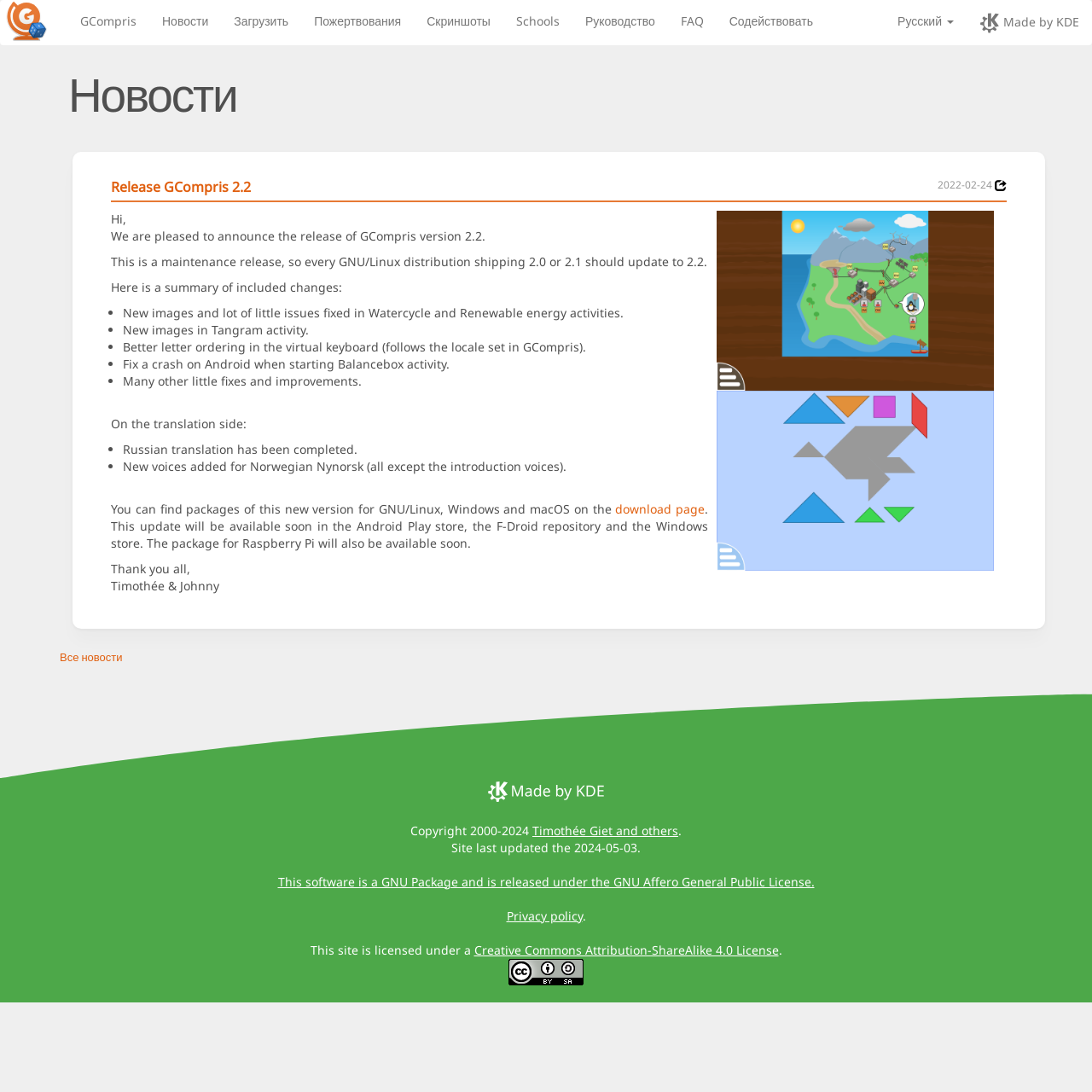Refer to the image and offer a detailed explanation in response to the question: What is the name of the educational software?

The name of the educational software can be found in the link 'GCompris logo' and 'GCompris' at the top of the webpage, which suggests that the software is called GCompris.